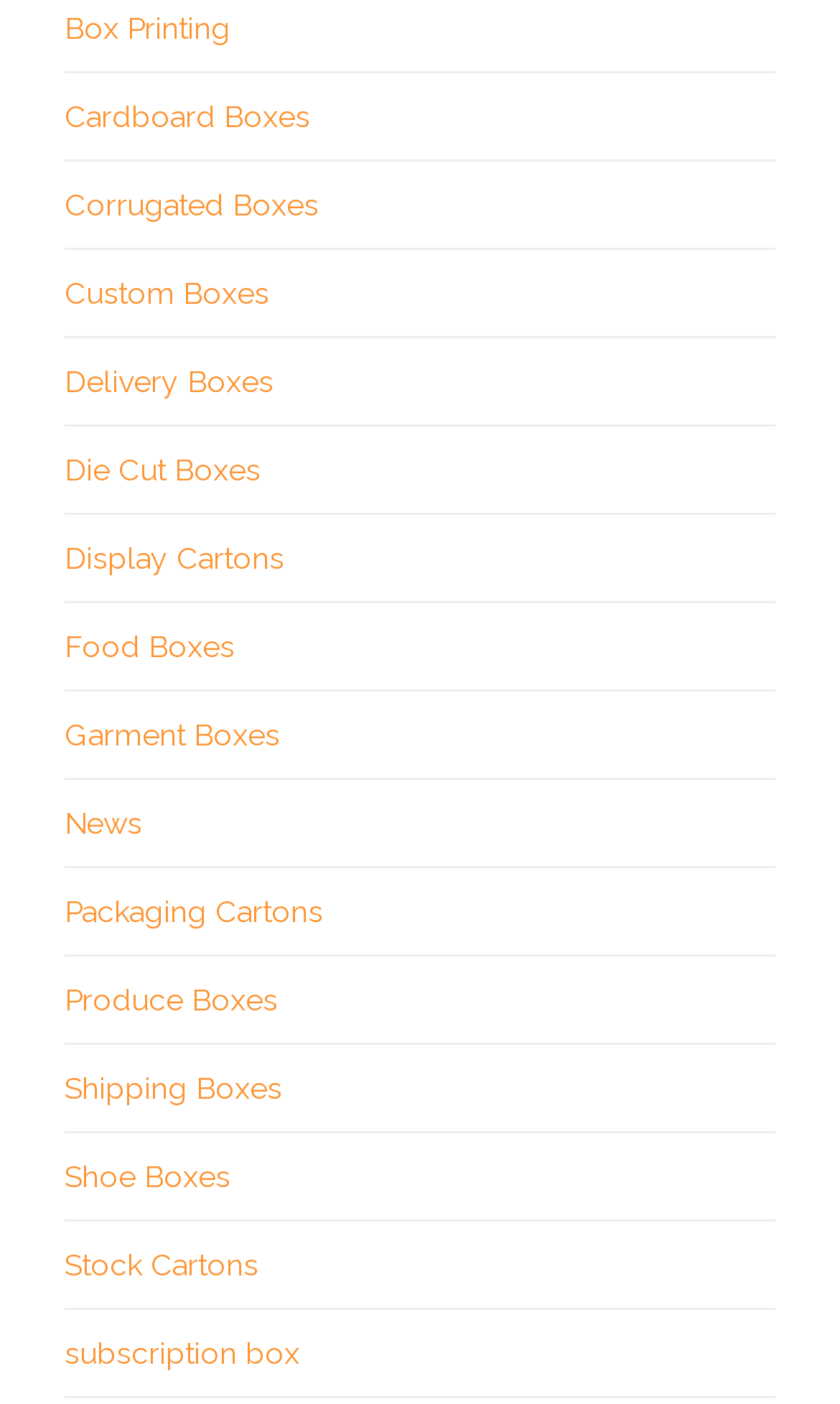Provide the bounding box coordinates of the area you need to click to execute the following instruction: "Read news".

None